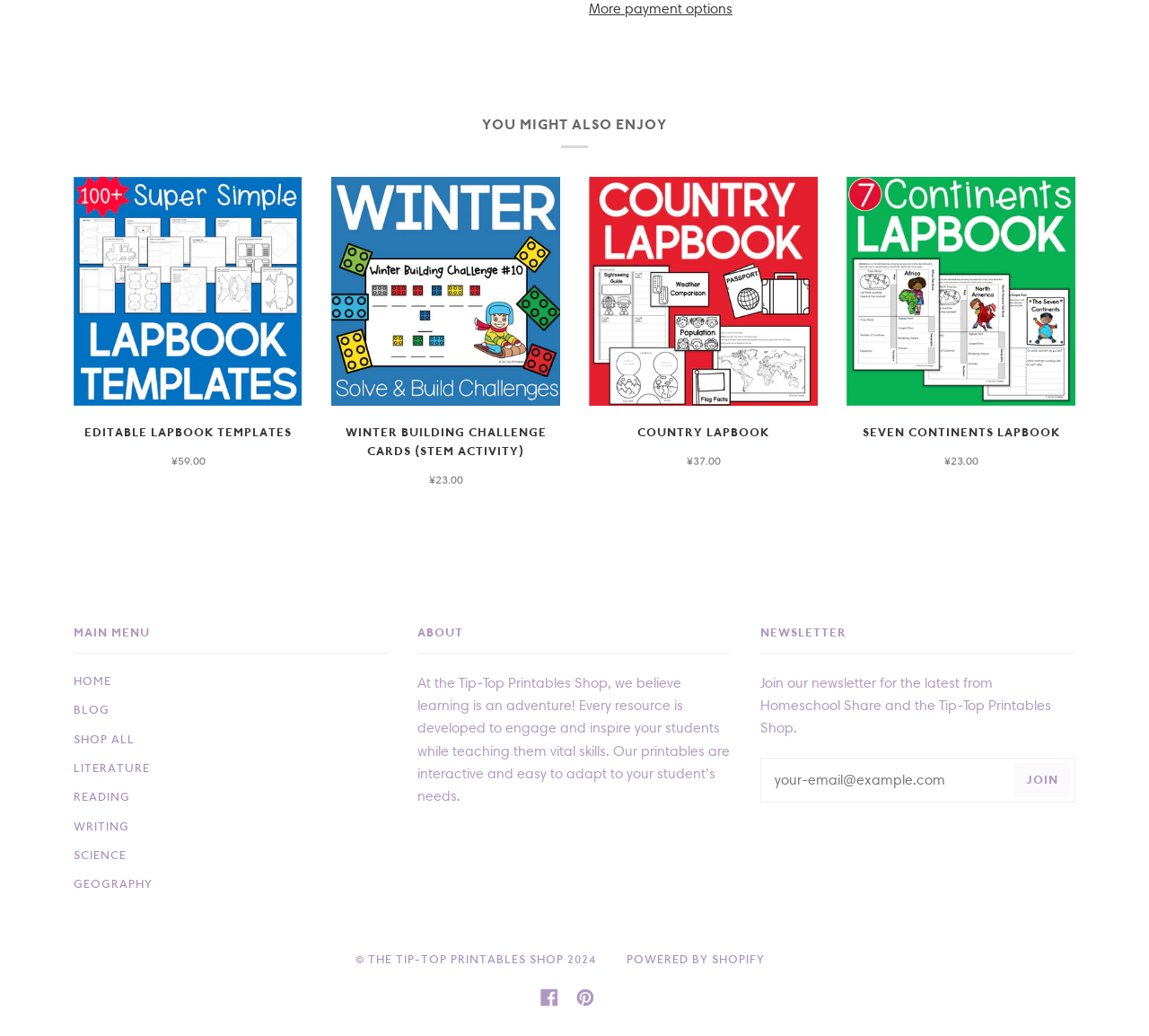Give the bounding box coordinates for this UI element: "Editable Lapbook Templates ¥59.00". The coordinates should be four float numbers between 0 and 1, arranged as [left, top, right, bottom].

[0.064, 0.409, 0.263, 0.452]